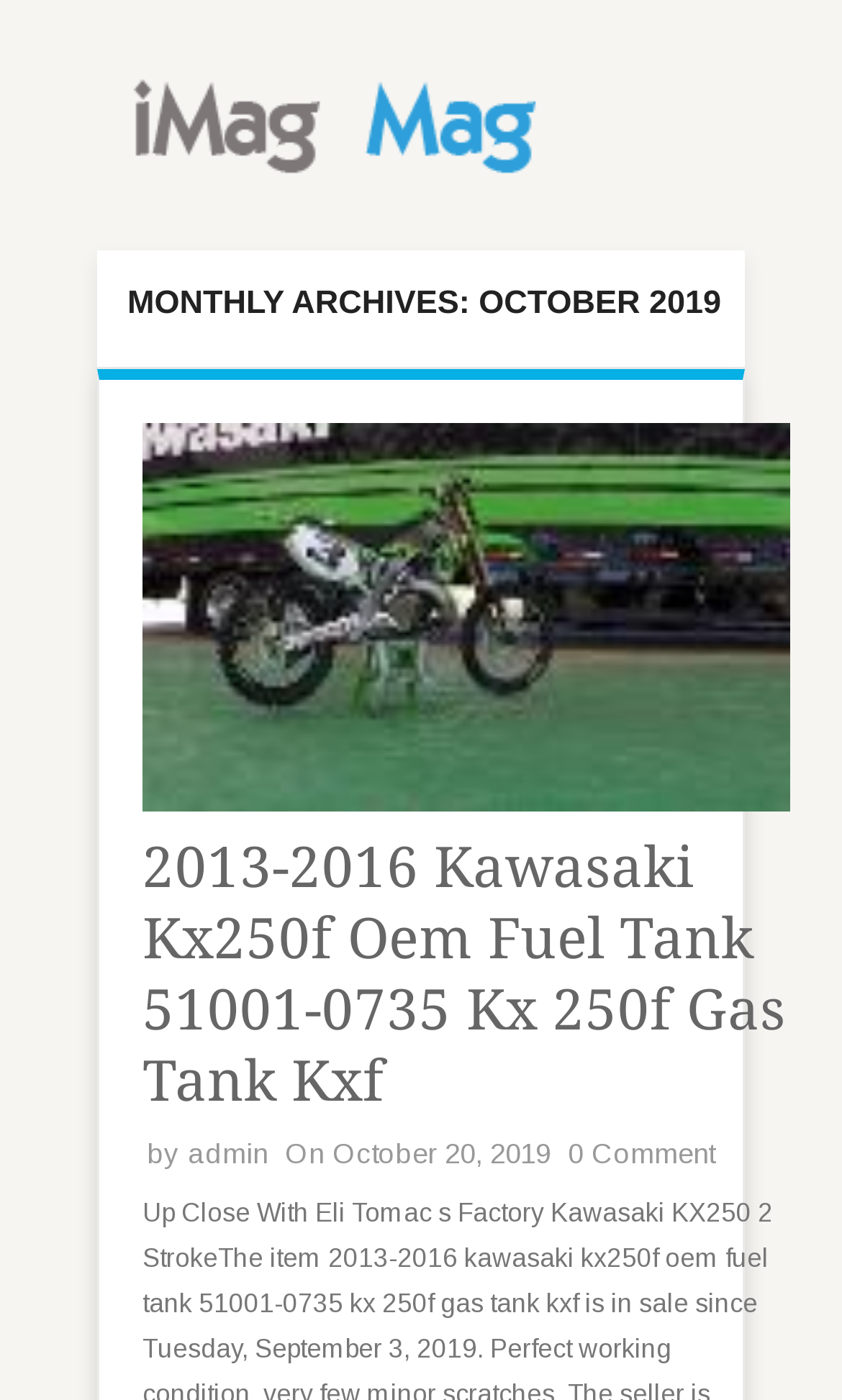Provide the bounding box coordinates of the HTML element described by the text: "admin". The coordinates should be in the format [left, top, right, bottom] with values between 0 and 1.

[0.223, 0.812, 0.318, 0.835]